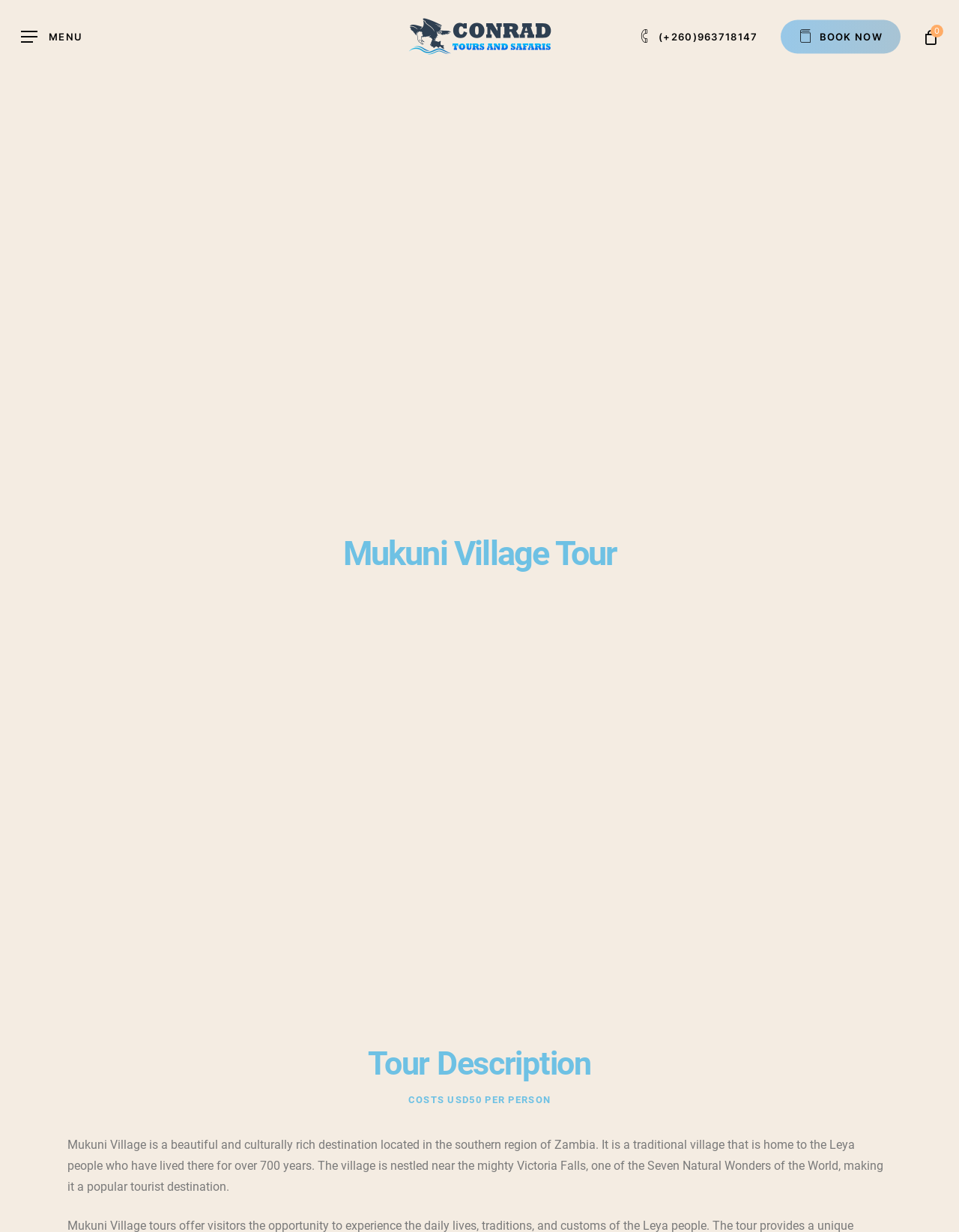What is near Mukuni Village?
Using the details shown in the screenshot, provide a comprehensive answer to the question.

I found the answer by reading the static text element that describes Mukuni Village, which mentions that it is nestled near the mighty Victoria Falls.